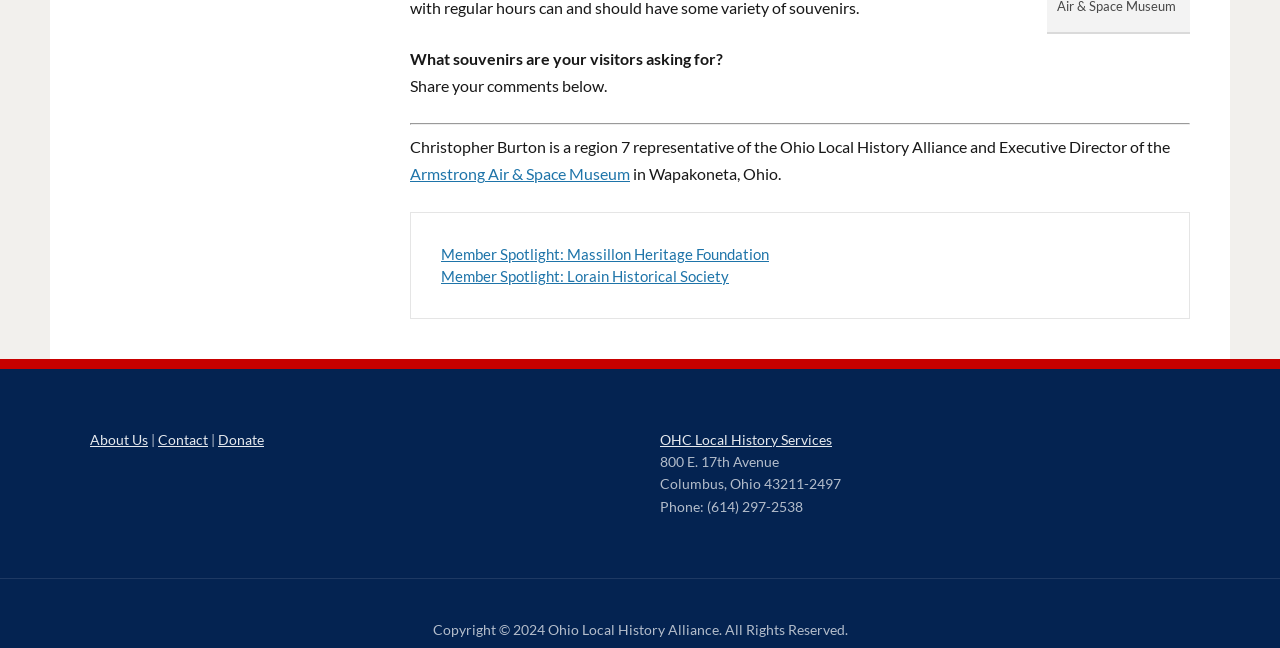What is the phone number of the Ohio Local History Alliance?
Please give a detailed answer to the question using the information shown in the image.

The phone number can be found in the complementary section at the bottom of the page, where it is written as 'Phone: (614) 297-2538'.